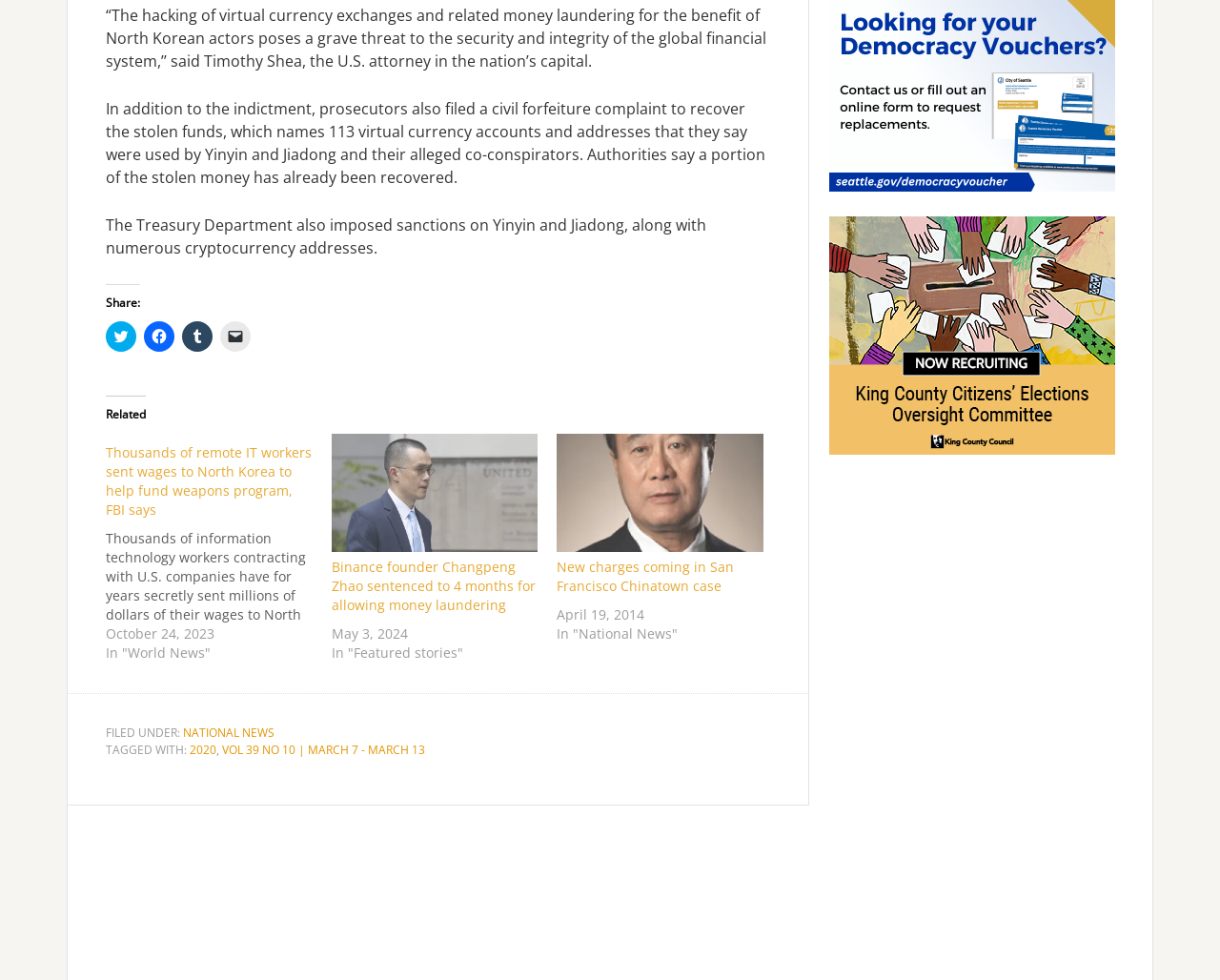Identify the bounding box coordinates of the section that should be clicked to achieve the task described: "View image".

[0.456, 0.442, 0.626, 0.563]